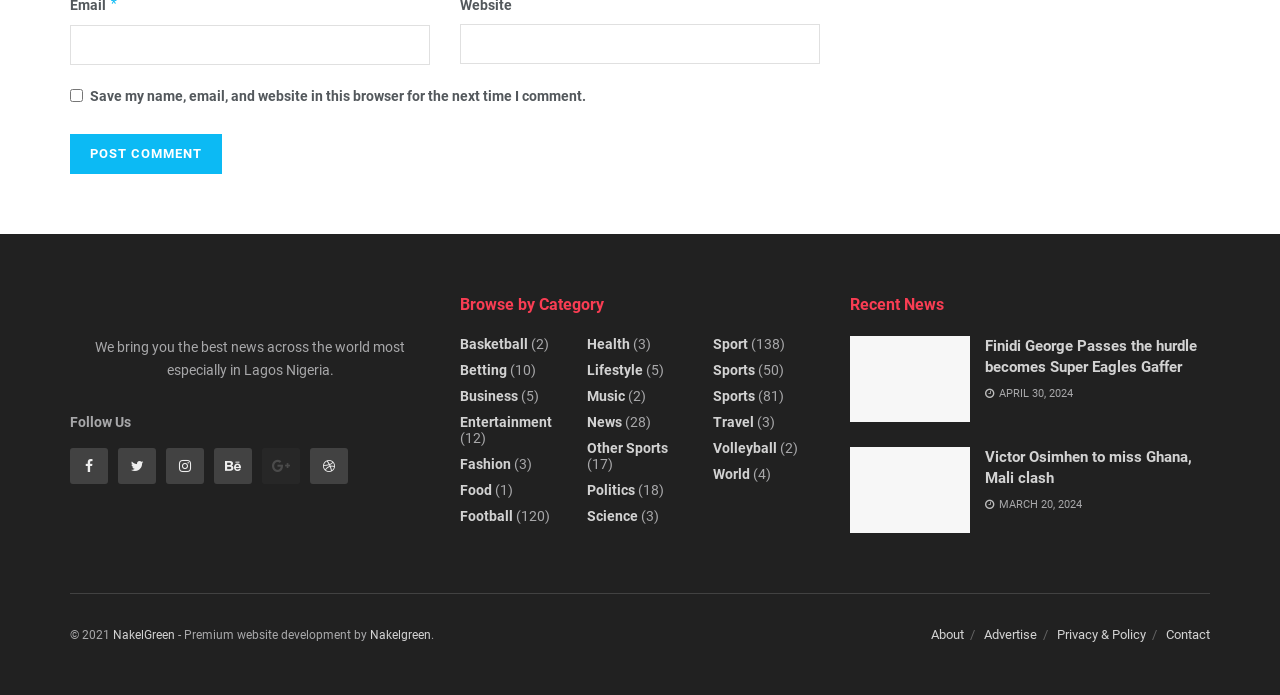Please identify the bounding box coordinates of the clickable region that I should interact with to perform the following instruction: "Enter email address". The coordinates should be expressed as four float numbers between 0 and 1, i.e., [left, top, right, bottom].

[0.055, 0.035, 0.336, 0.093]